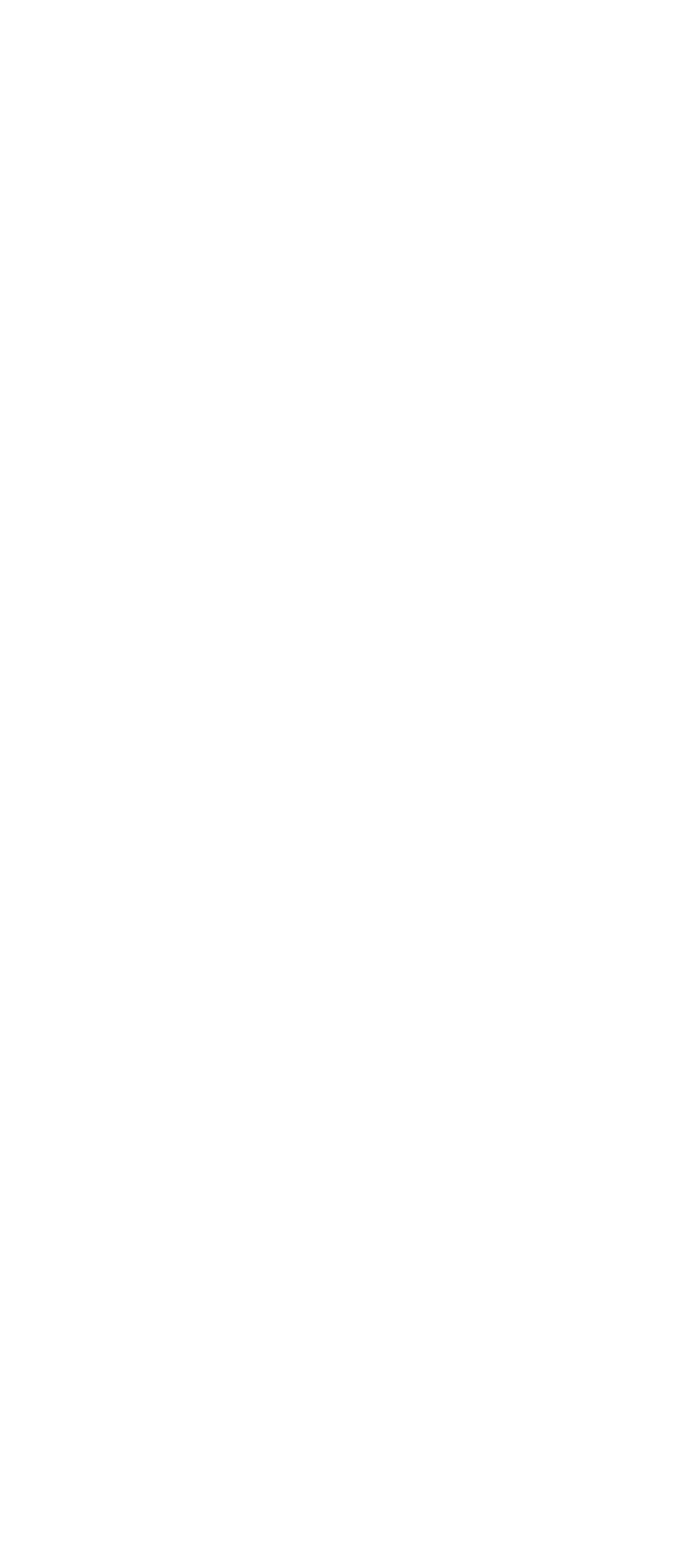Locate the bounding box coordinates of the segment that needs to be clicked to meet this instruction: "Read about the website's mission".

[0.038, 0.55, 0.938, 0.703]